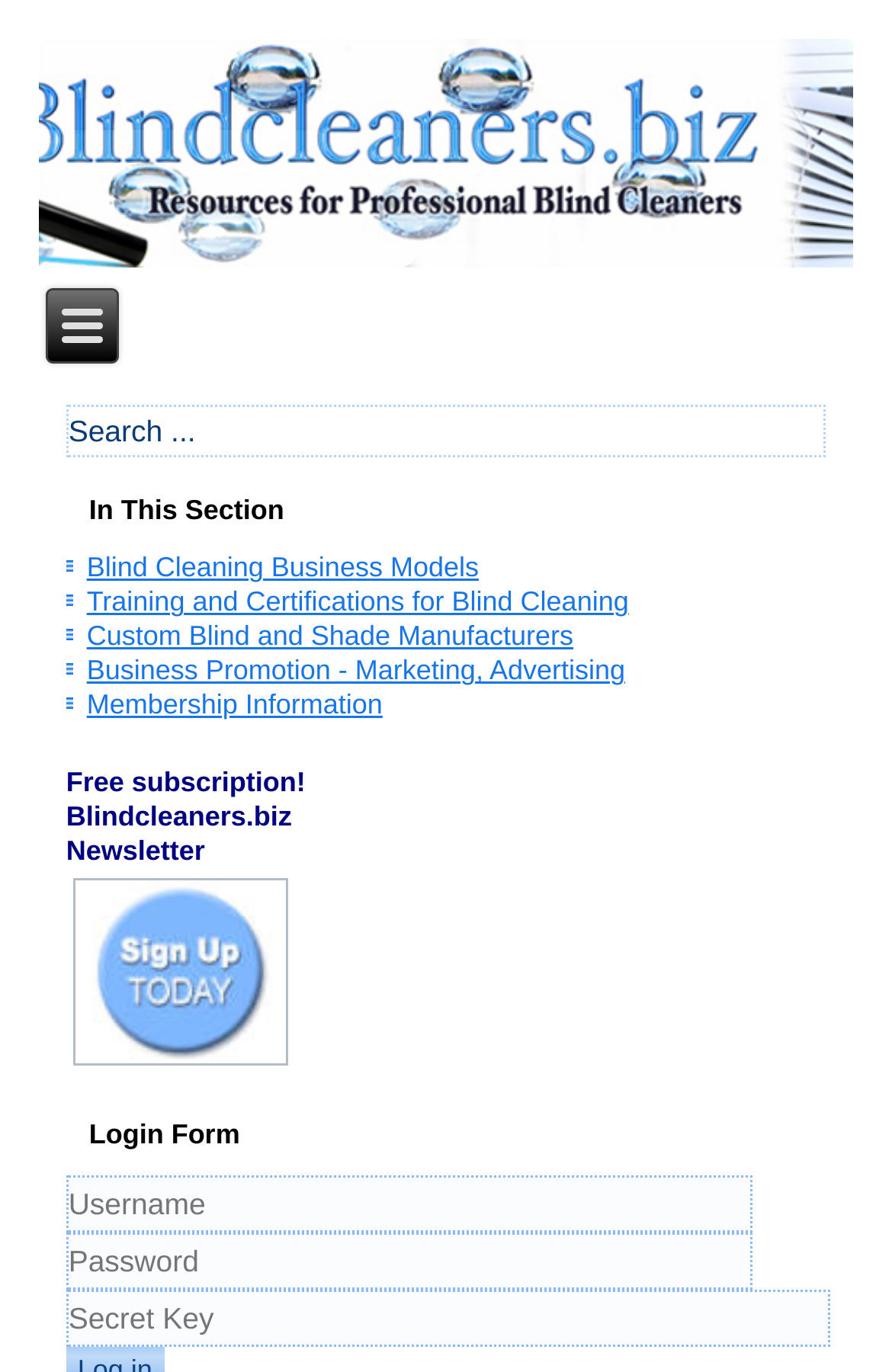Locate the bounding box coordinates of the clickable part needed for the task: "Log in to the membership area".

[0.074, 0.857, 0.843, 0.899]